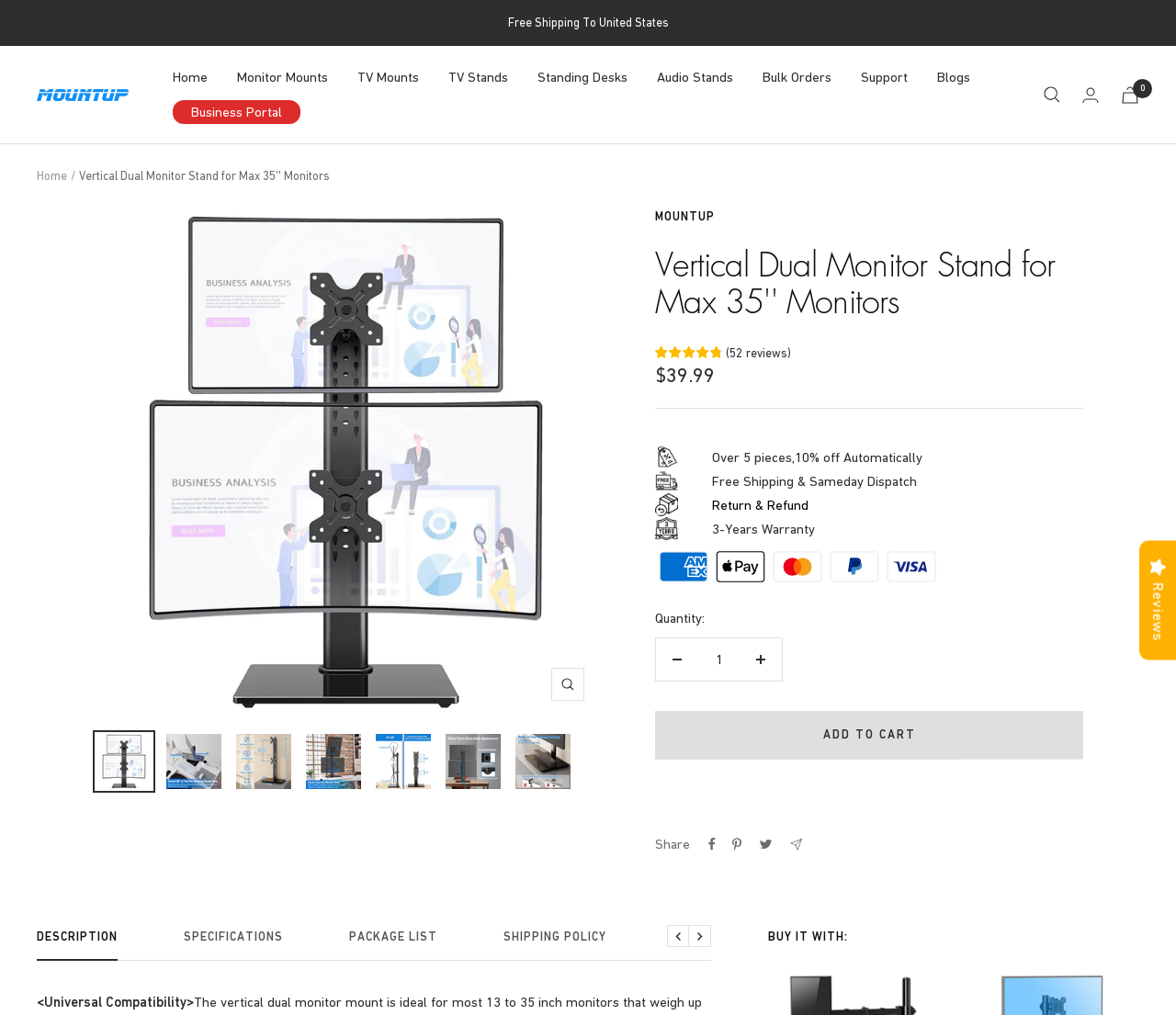Predict the bounding box coordinates for the UI element described as: "Increase quantity". The coordinates should be four float numbers between 0 and 1, presented as [left, top, right, bottom].

[0.629, 0.629, 0.665, 0.671]